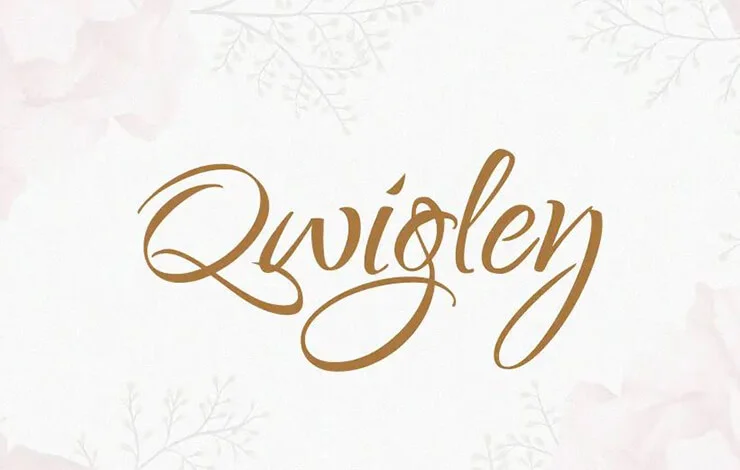Explain in detail what you see in the image.

The image features the elegant script font "Qwigley," a beautifully crafted typeface characterized by its flowing curves and sophisticated embellishments. The text is stylized in a rich golden color, set against a soft, textured background adorned with subtle floral elements, enhancing its aesthetic appeal. This font is designed for versatility, making it ideal for wedding invitations, branding, and other elegant print media. "Qwigley" embodies creativity and uniqueness, reflecting its origins from American font designer Rob Leuschke, who aimed to create a distinctive typeface that showcases artistry and charm.